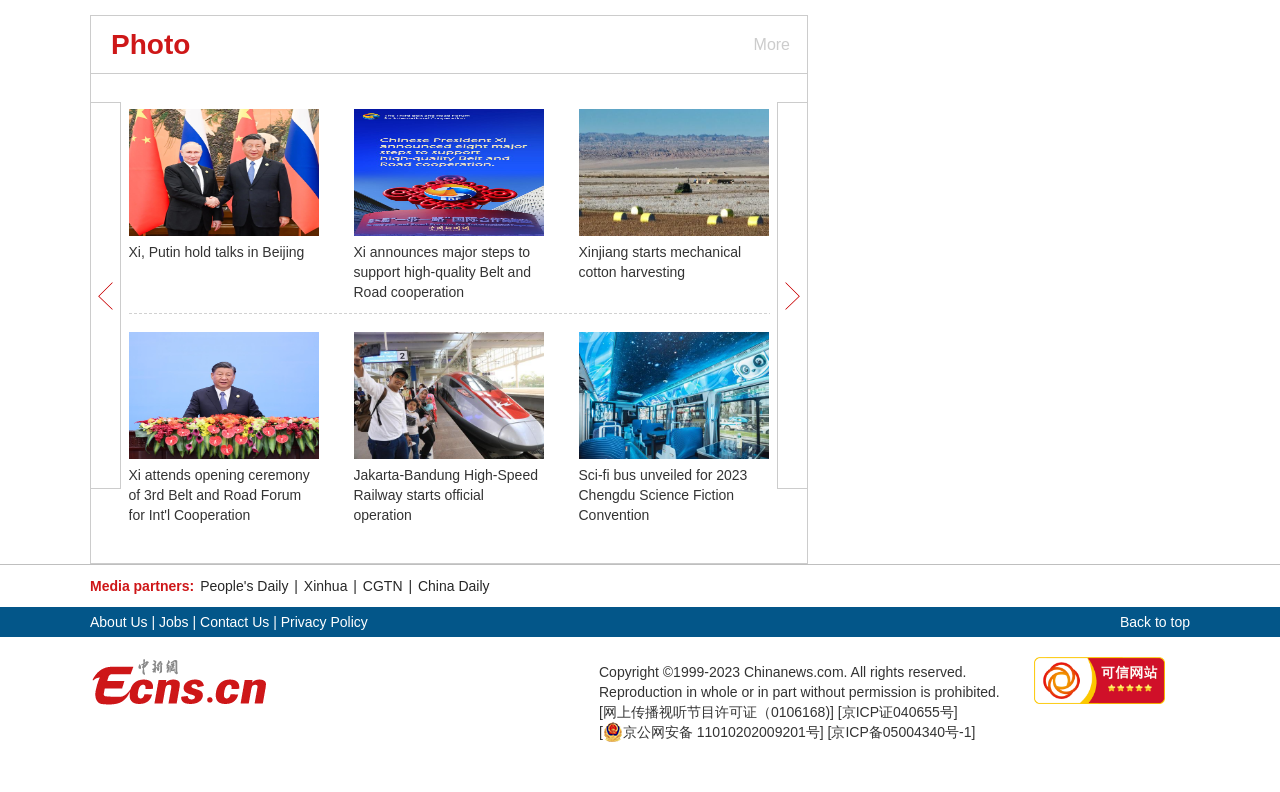How many news articles are on this webpage?
Using the image as a reference, answer the question with a short word or phrase.

9